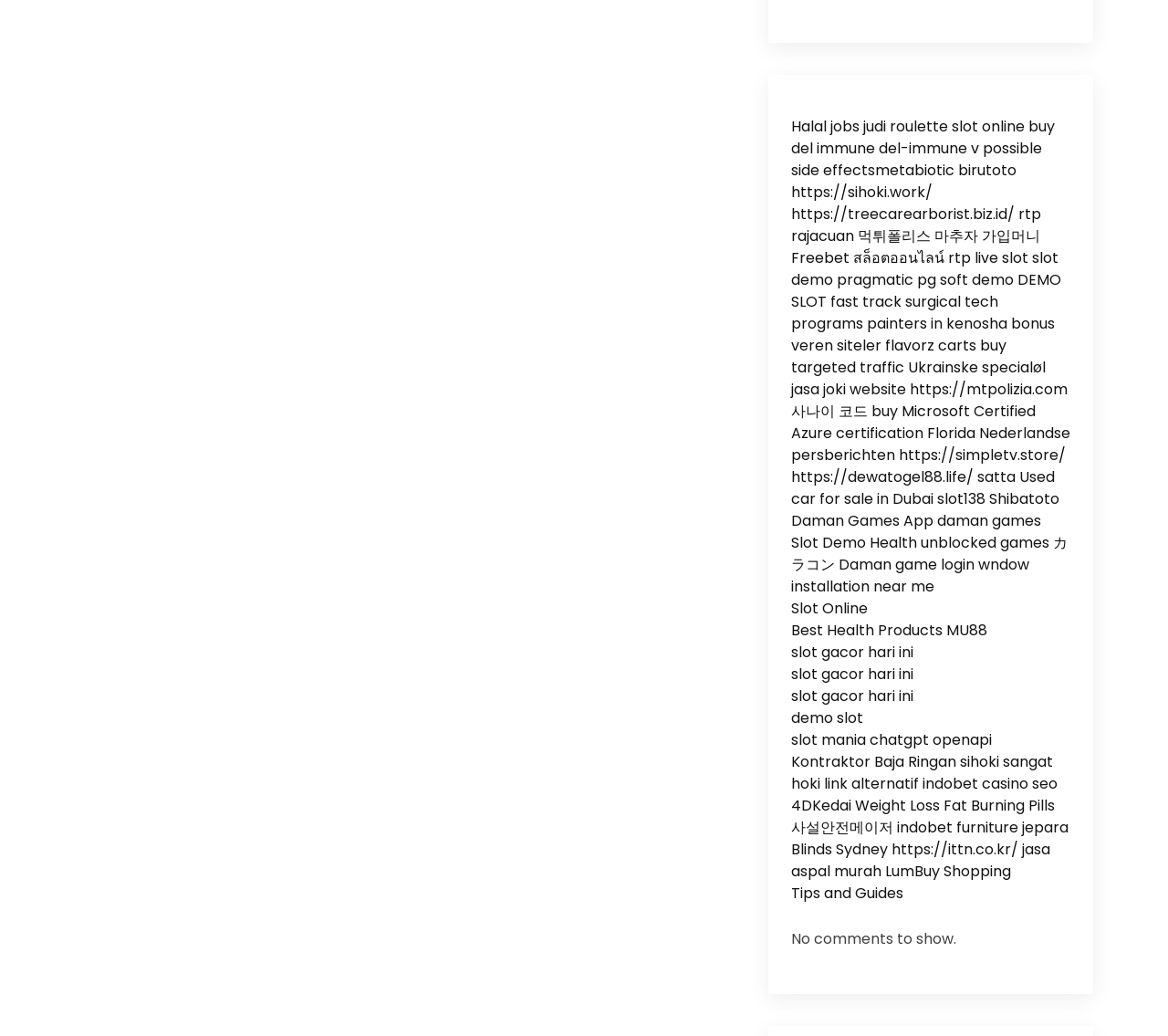Determine the bounding box coordinates for the area that should be clicked to carry out the following instruction: "Visit https://sihoki.work/".

[0.677, 0.175, 0.798, 0.195]